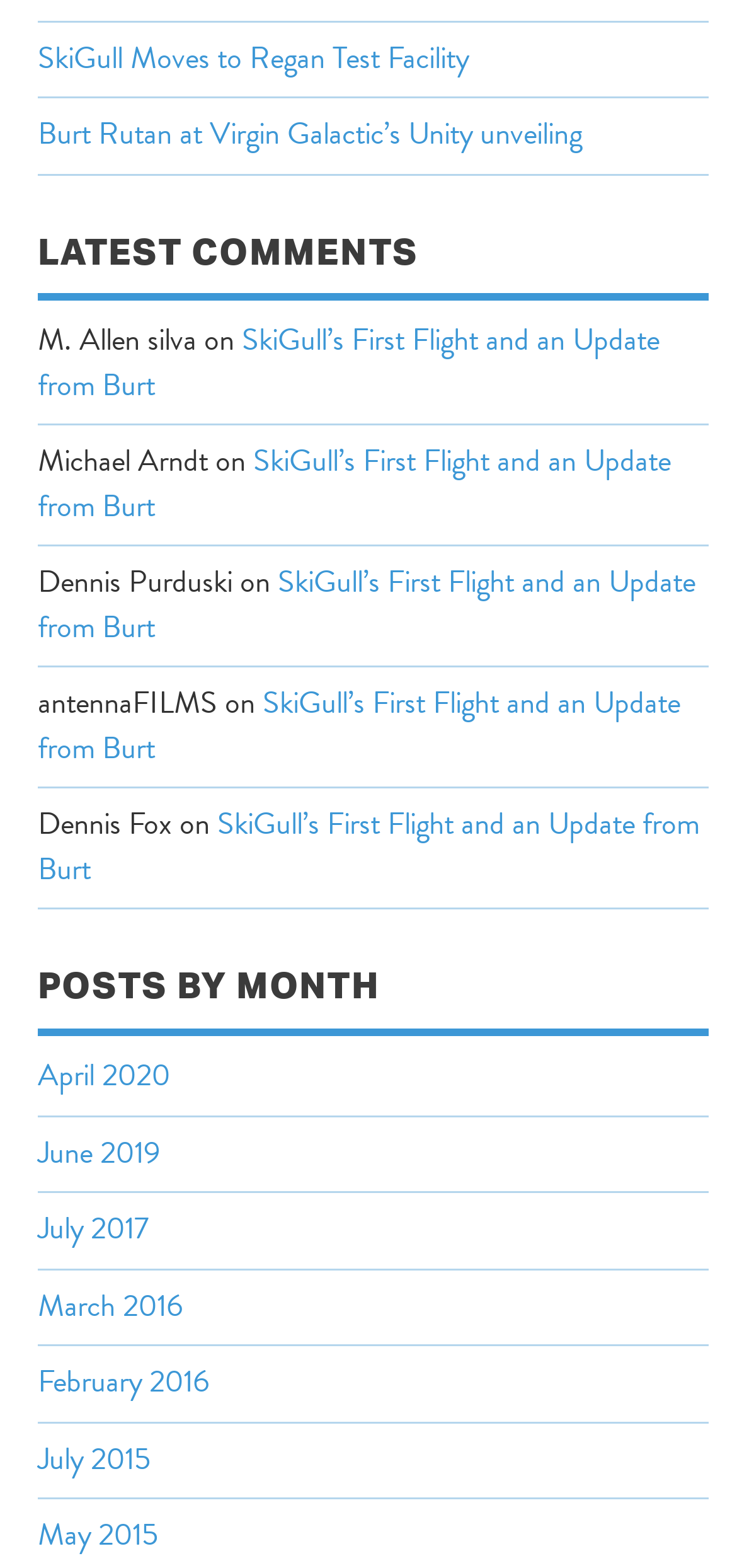Specify the bounding box coordinates for the region that must be clicked to perform the given instruction: "Read the latest news about SkiGull".

[0.051, 0.022, 0.636, 0.051]